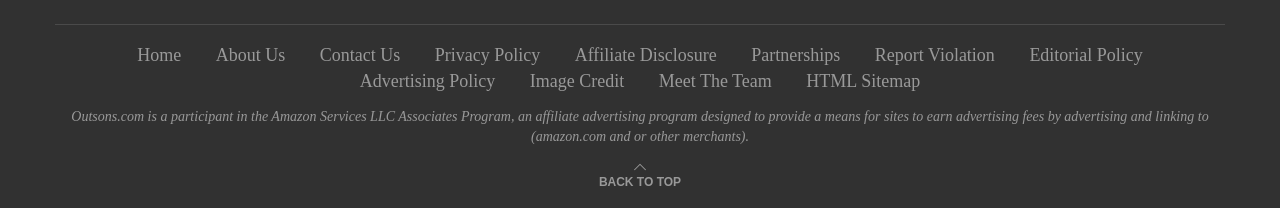Determine the bounding box coordinates of the clickable element to complete this instruction: "read about affiliate disclosure". Provide the coordinates in the format of four float numbers between 0 and 1, [left, top, right, bottom].

[0.449, 0.217, 0.56, 0.313]